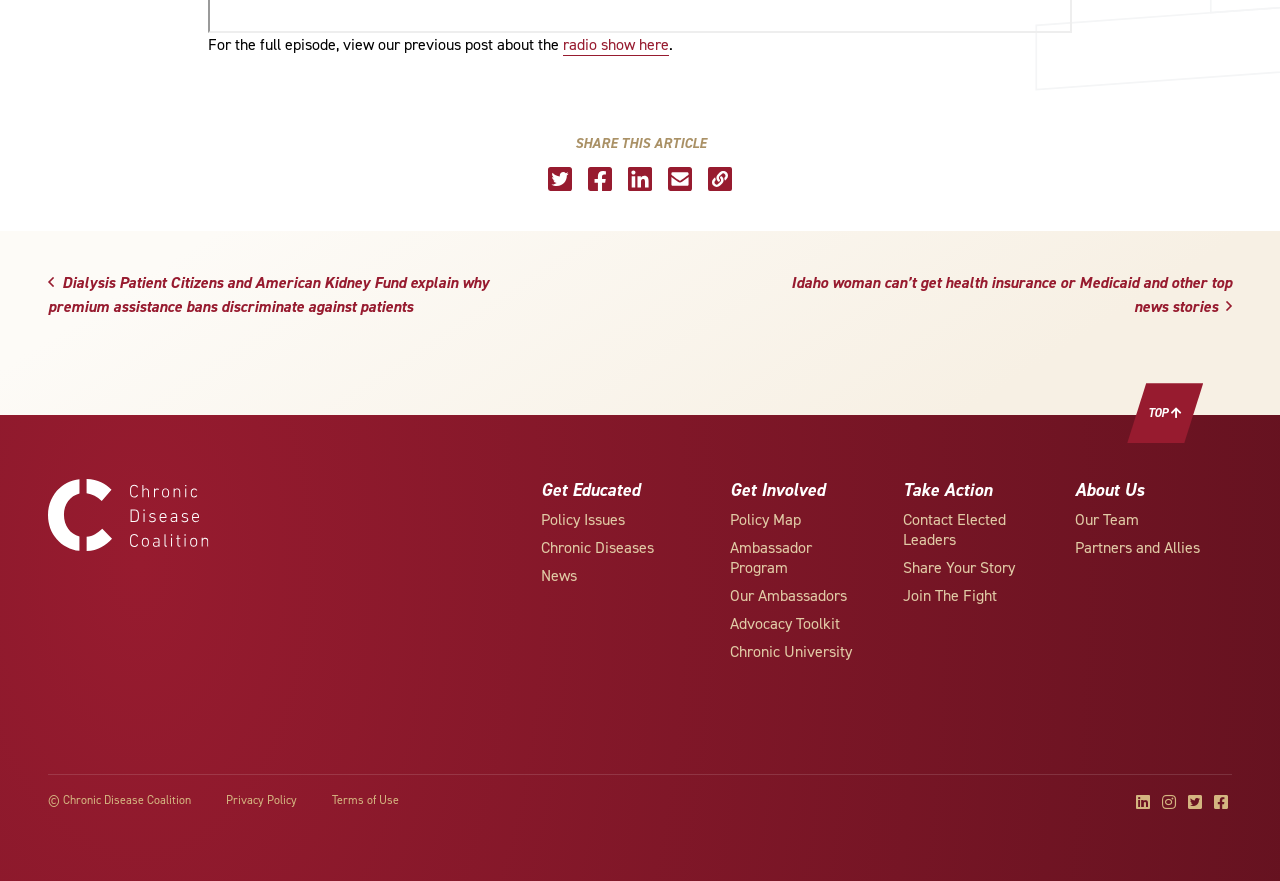Pinpoint the bounding box coordinates of the clickable element to carry out the following instruction: "View the full episode of the radio show."

[0.44, 0.039, 0.523, 0.064]